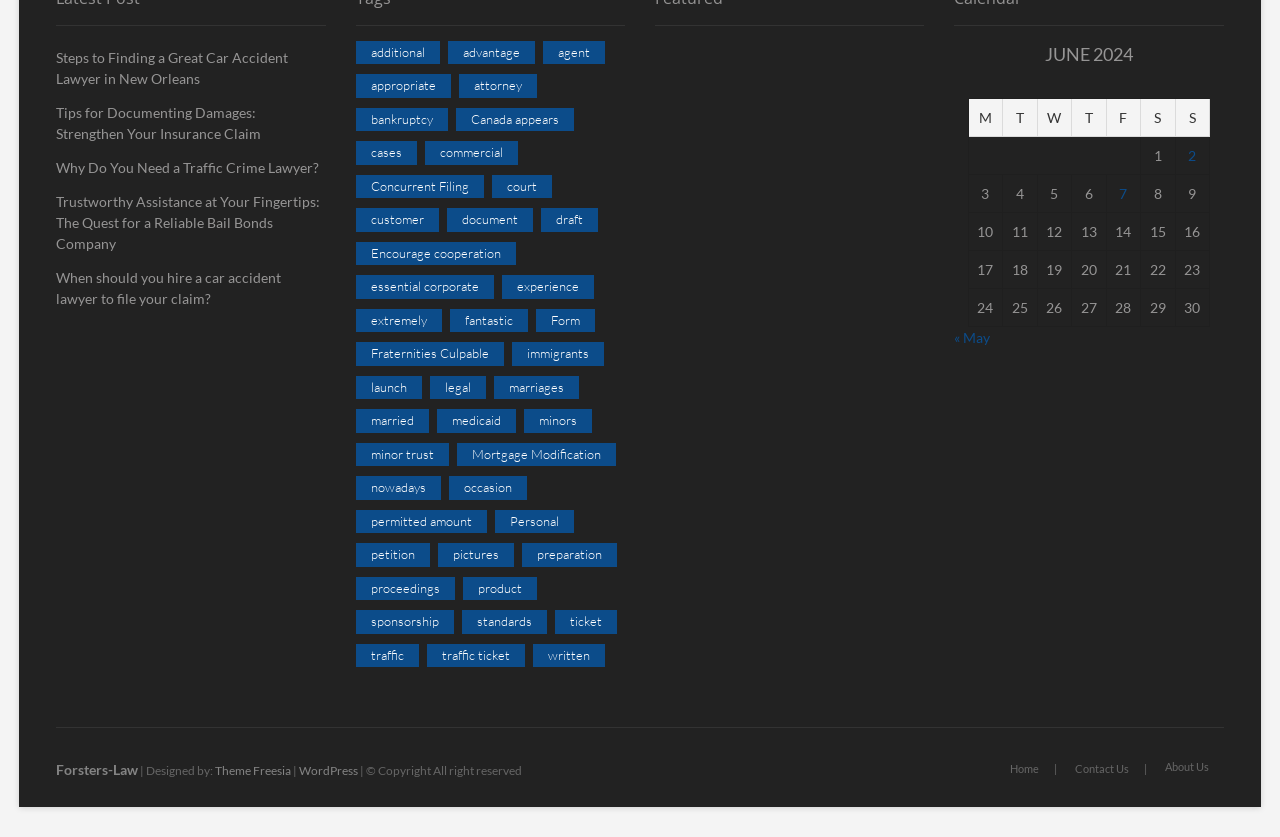Please locate the bounding box coordinates for the element that should be clicked to achieve the following instruction: "Read 'When should you hire a car accident lawyer to file your claim?'". Ensure the coordinates are given as four float numbers between 0 and 1, i.e., [left, top, right, bottom].

[0.044, 0.319, 0.254, 0.369]